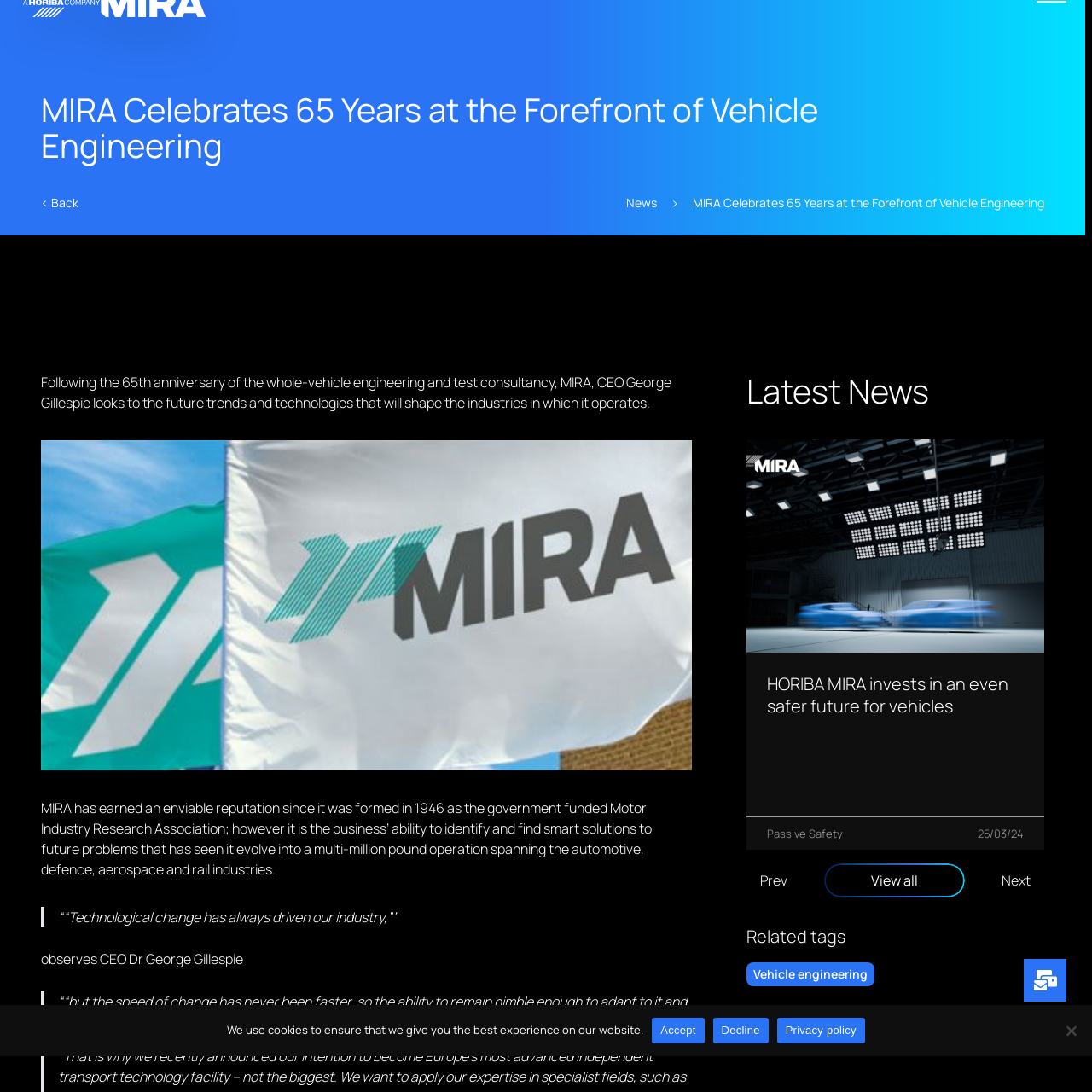Give a detailed account of the scene depicted in the image inside the red rectangle.

The image is titled "£300 Million MIRA Development Given Green Light," showcasing significant investment and progress in the field of vehicle engineering. This development marks a pivotal moment in the history of MIRA, a company renowned for its excellence in whole-vehicle engineering and testing. Celebrating its 65th anniversary, MIRA is poised to enhance its reputation by incorporating cutting-edge technologies and innovations. The investment aims to further bolster the company’s capabilities across various sectors, including automotive, defense, aerospace, and rail industries, ensuring MIRA remains at the forefront of vehicle engineering advancements.